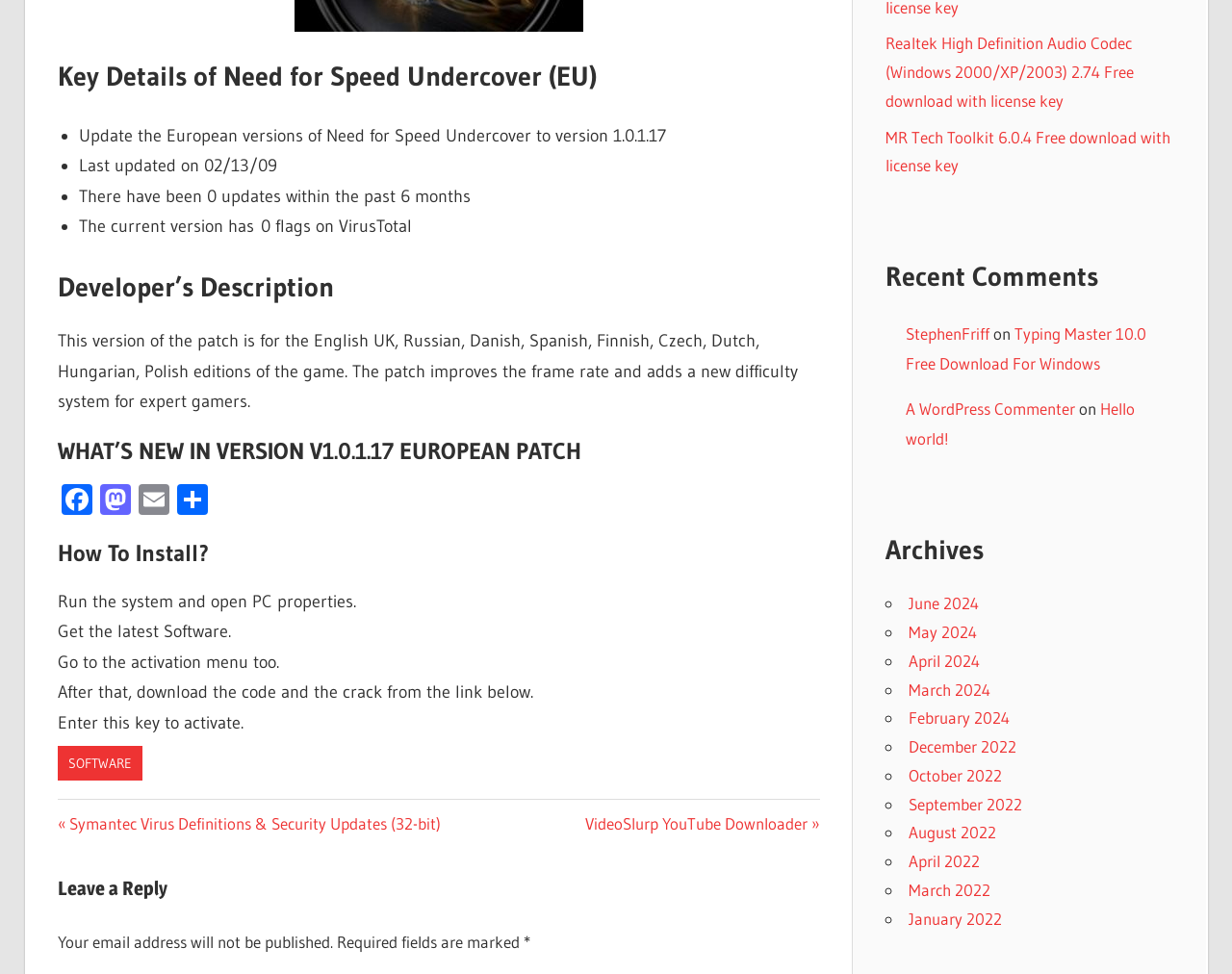Extract the bounding box coordinates for the described element: "December 2022". The coordinates should be represented as four float numbers between 0 and 1: [left, top, right, bottom].

[0.737, 0.756, 0.825, 0.777]